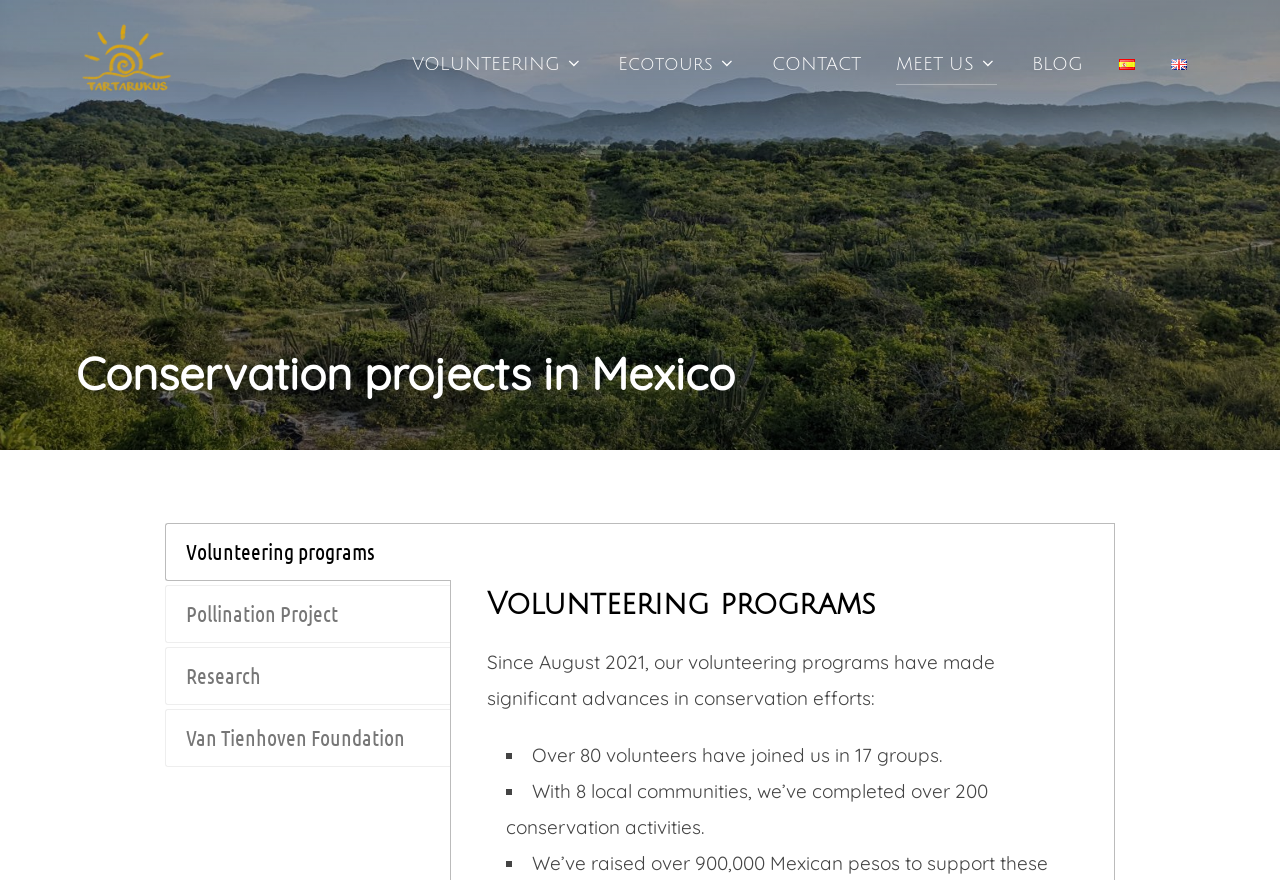Find the bounding box coordinates for the UI element that matches this description: "Ecotours".

[0.483, 0.049, 0.575, 0.097]